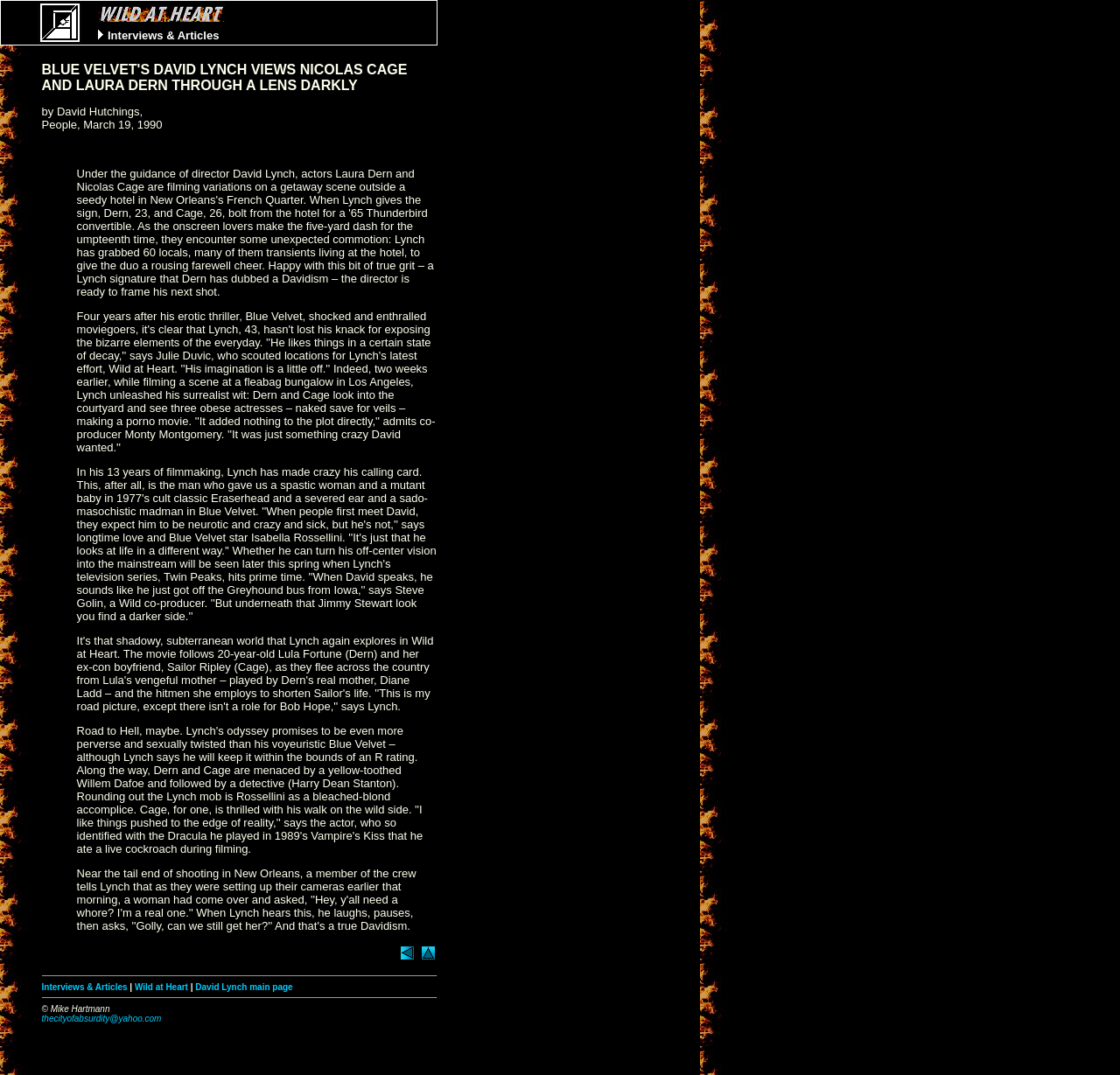Identify the bounding box coordinates of the region that needs to be clicked to carry out this instruction: "Click on the link to view Wild at Heart interviews and articles". Provide these coordinates as four float numbers ranging from 0 to 1, i.e., [left, top, right, bottom].

[0.087, 0.001, 0.39, 0.024]